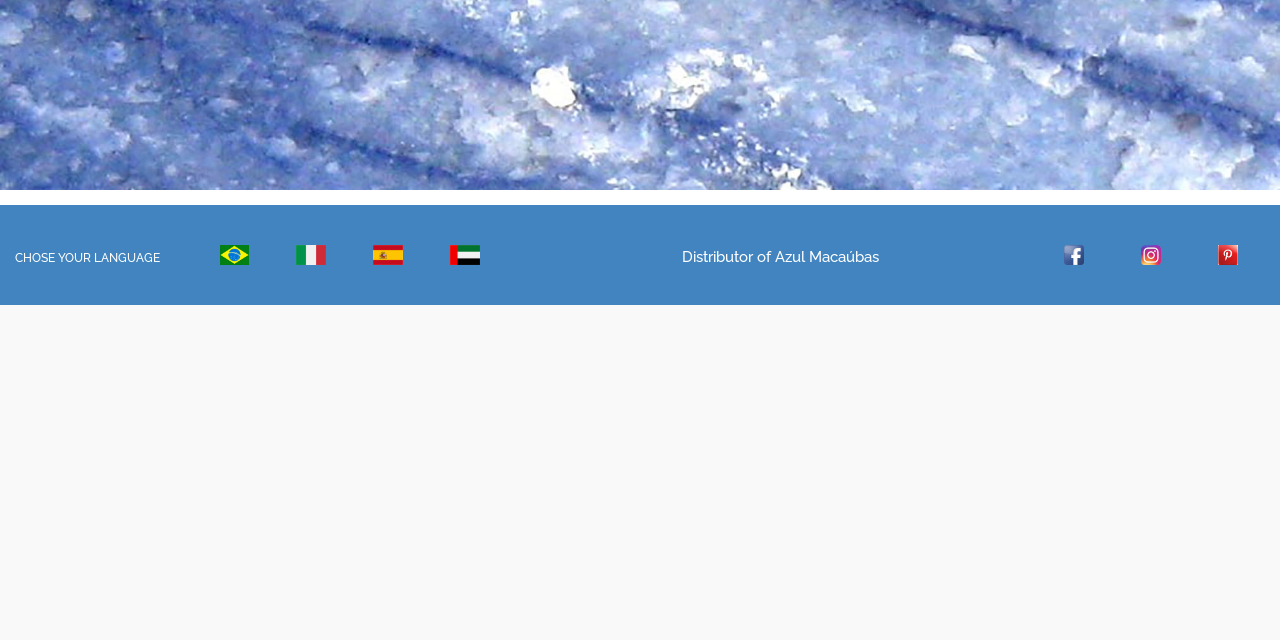From the screenshot, find the bounding box of the UI element matching this description: "alt="italia"". Supply the bounding box coordinates in the form [left, top, right, bottom], each a float between 0 and 1.

[0.232, 0.391, 0.255, 0.42]